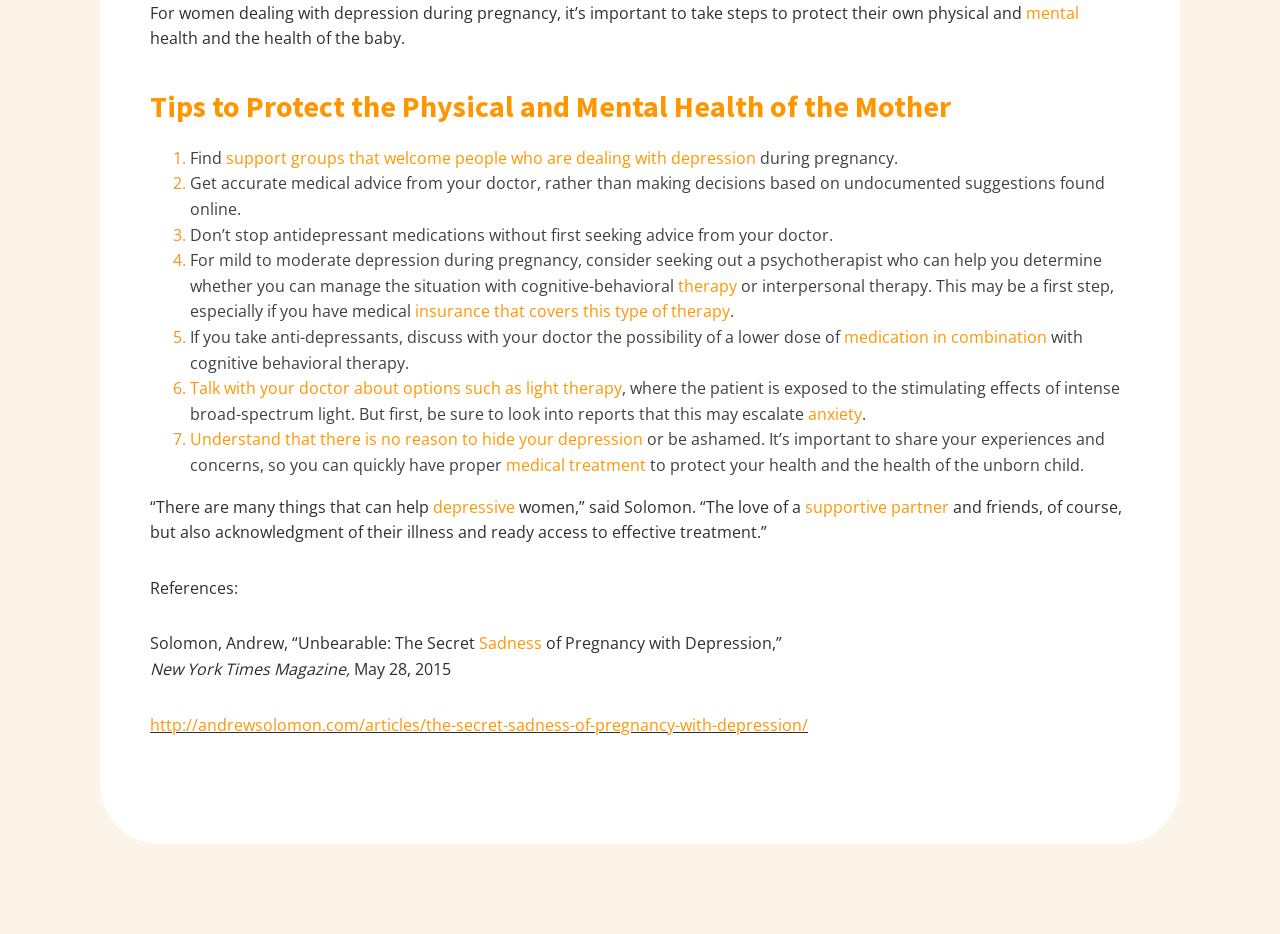Please look at the image and answer the question with a detailed explanation: What is the importance of taking steps for women dealing with depression during pregnancy?

The webpage emphasizes the significance of taking steps for women dealing with depression during pregnancy to protect their own physical and mental health and the health of the baby.